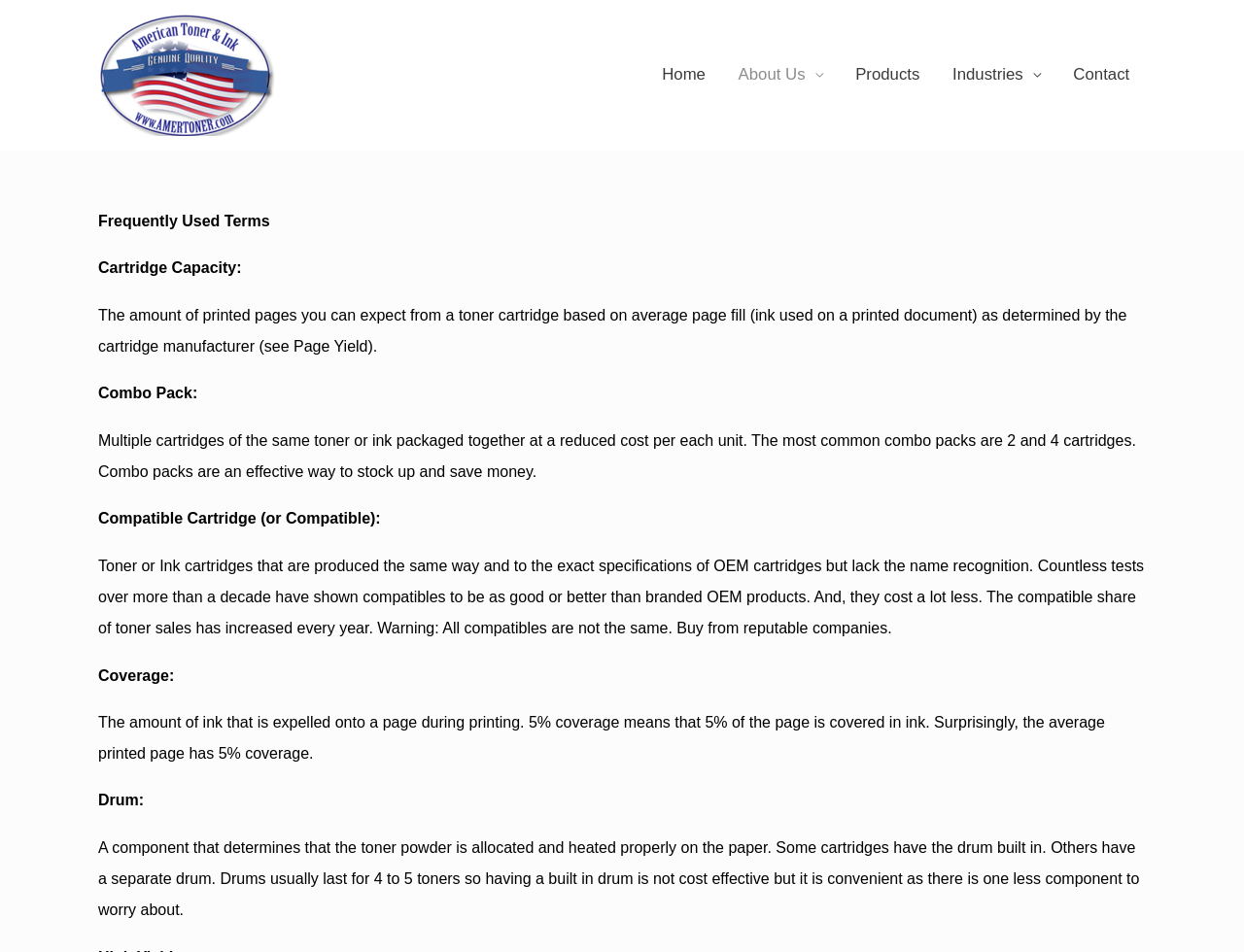What is a Combo Pack? Look at the image and give a one-word or short phrase answer.

Multiple cartridges packaged together